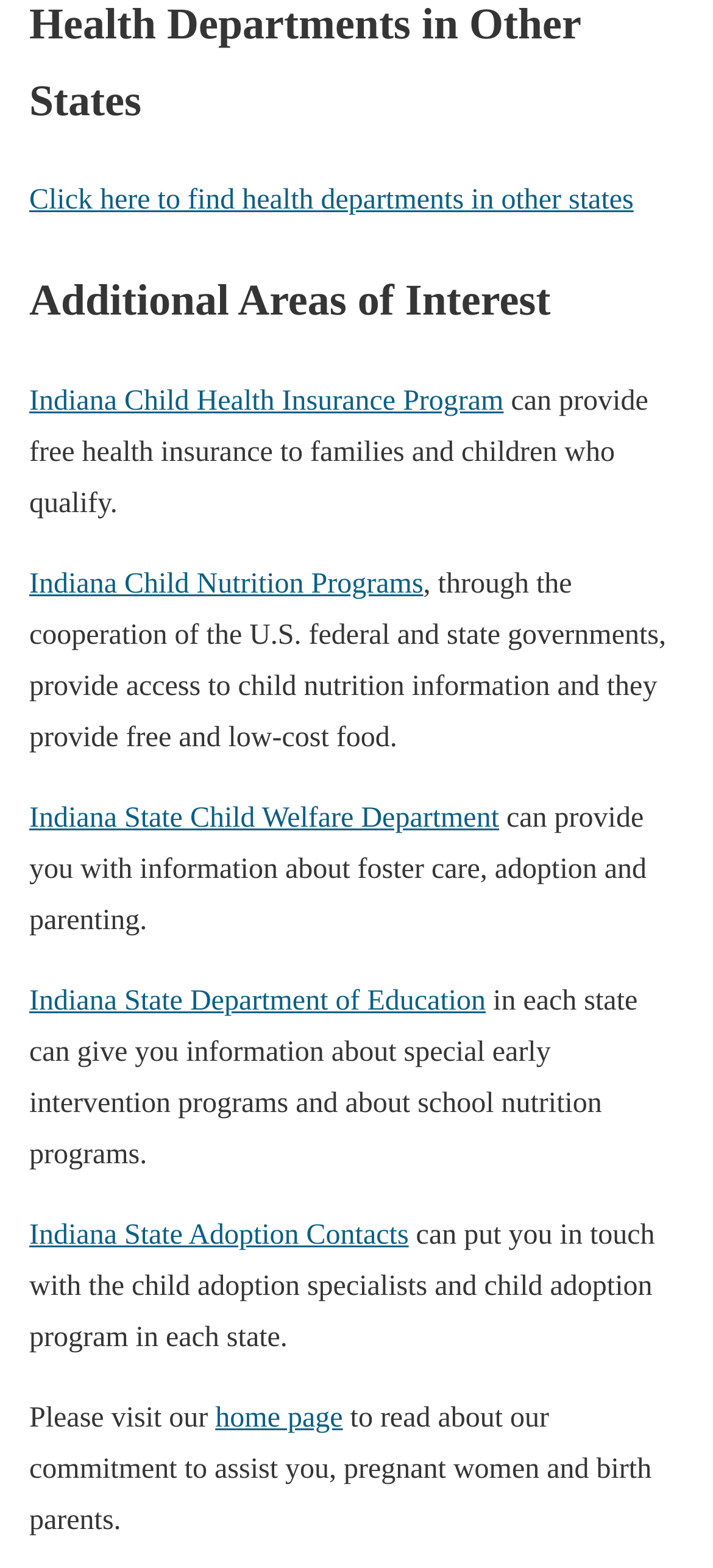Answer this question using a single word or a brief phrase:
What is the topic of the webpage?

Health and child welfare